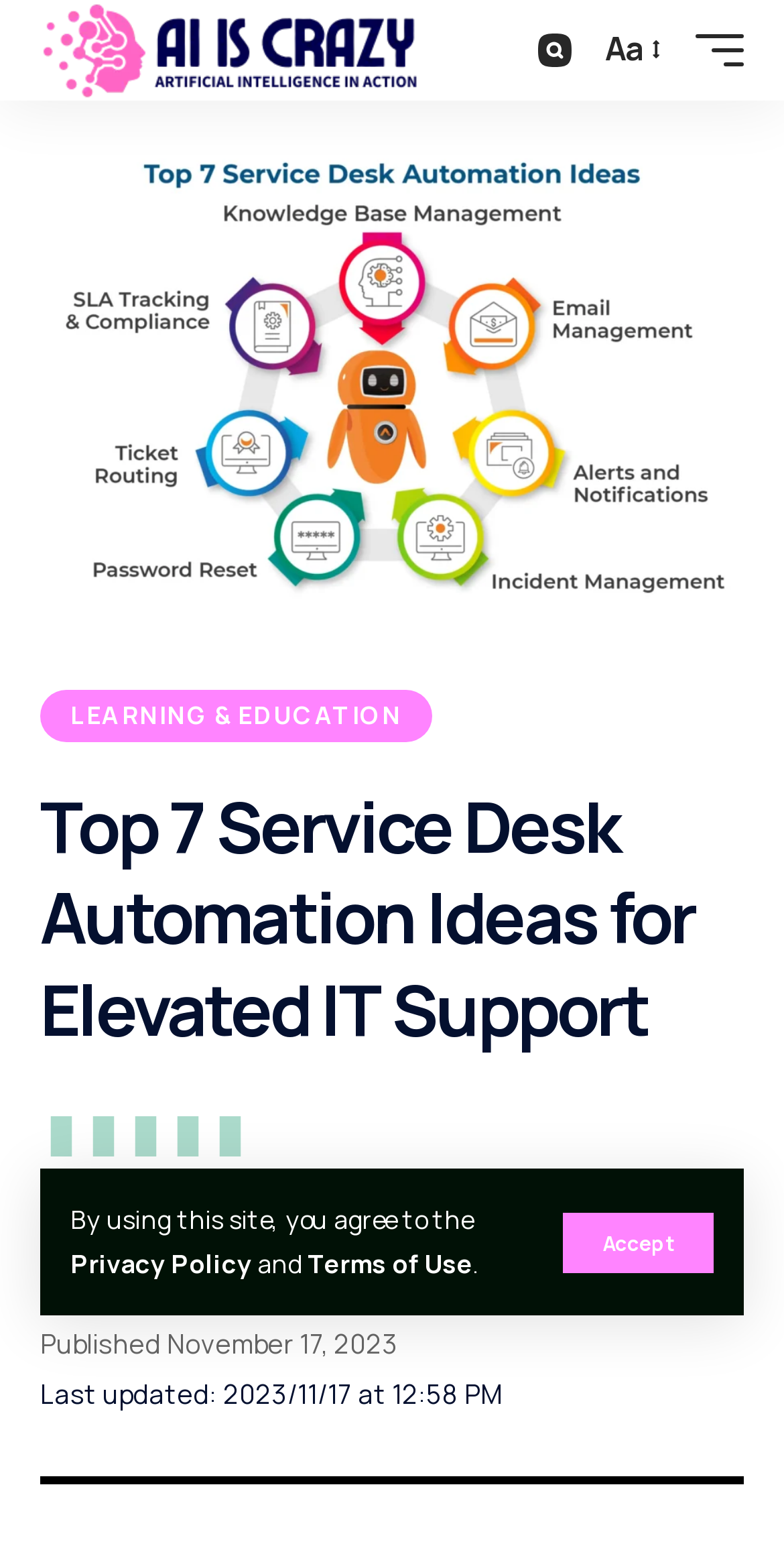Answer the following inquiry with a single word or phrase:
What is the name of the website?

Ai Is Crazy